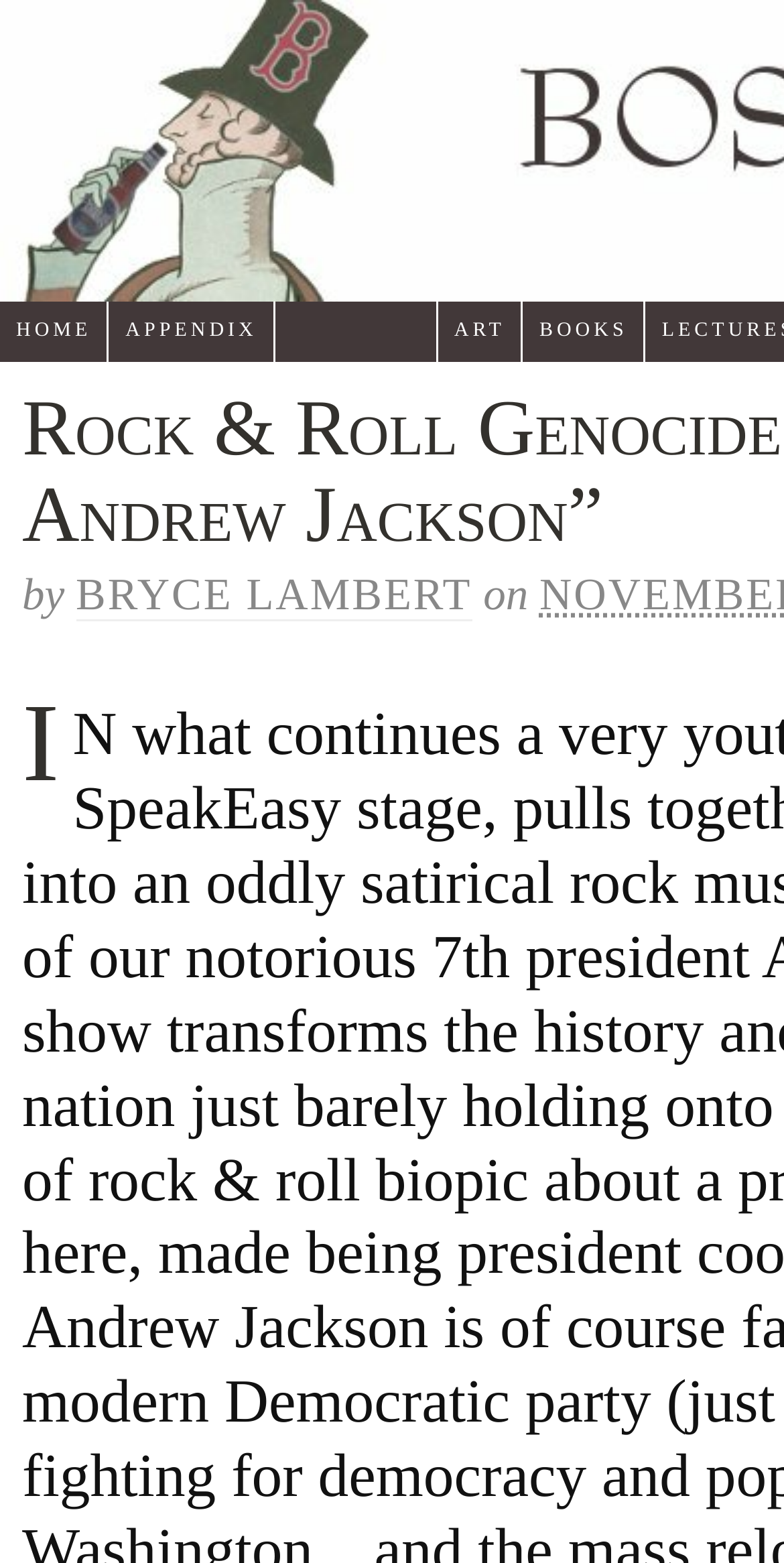What is the name of the author?
Use the image to answer the question with a single word or phrase.

BRYCE LAMBERT